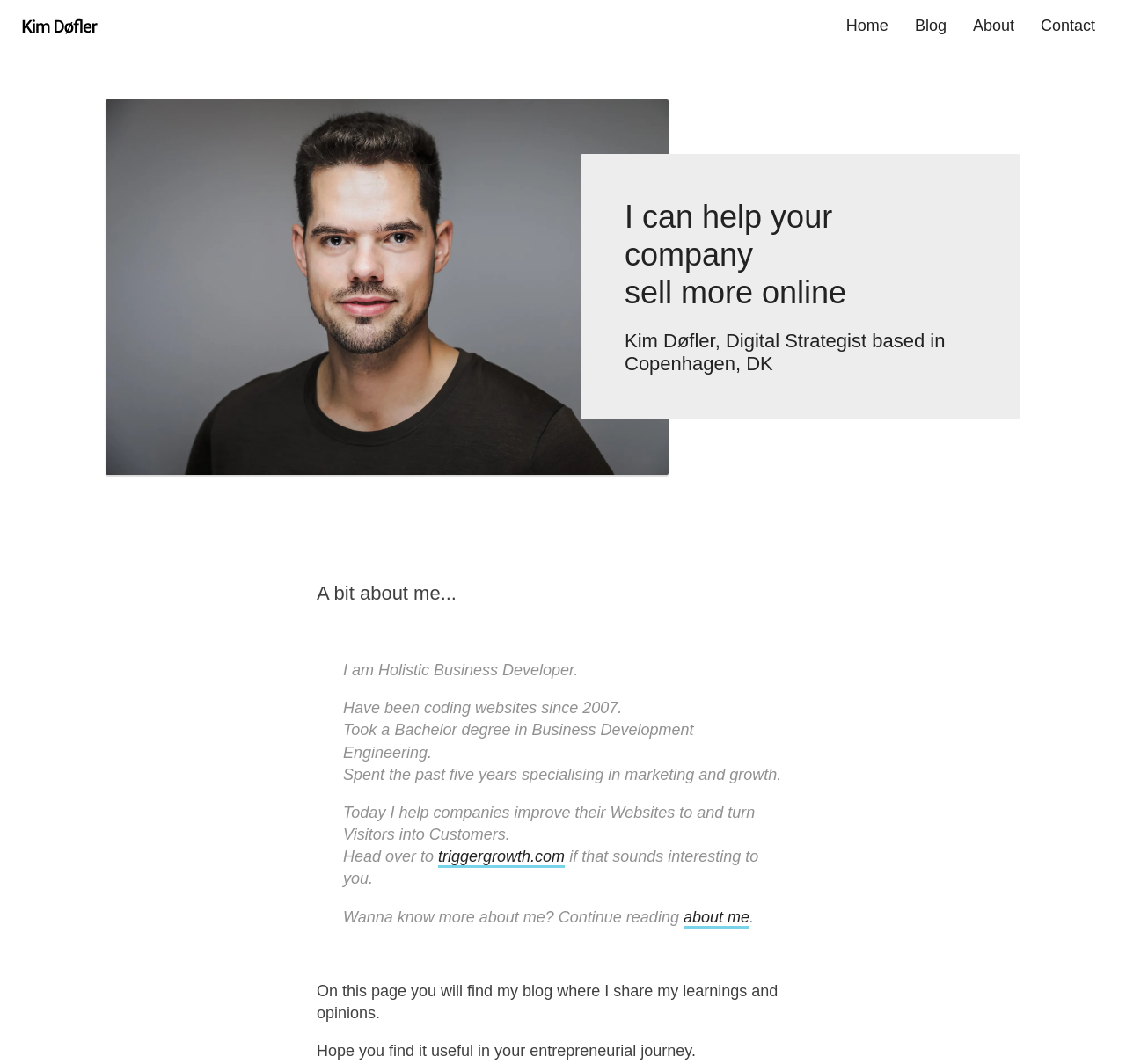Can you find the bounding box coordinates for the UI element given this description: "alt="Kim Døfler""? Provide the coordinates as four float numbers between 0 and 1: [left, top, right, bottom].

[0.016, 0.012, 0.09, 0.037]